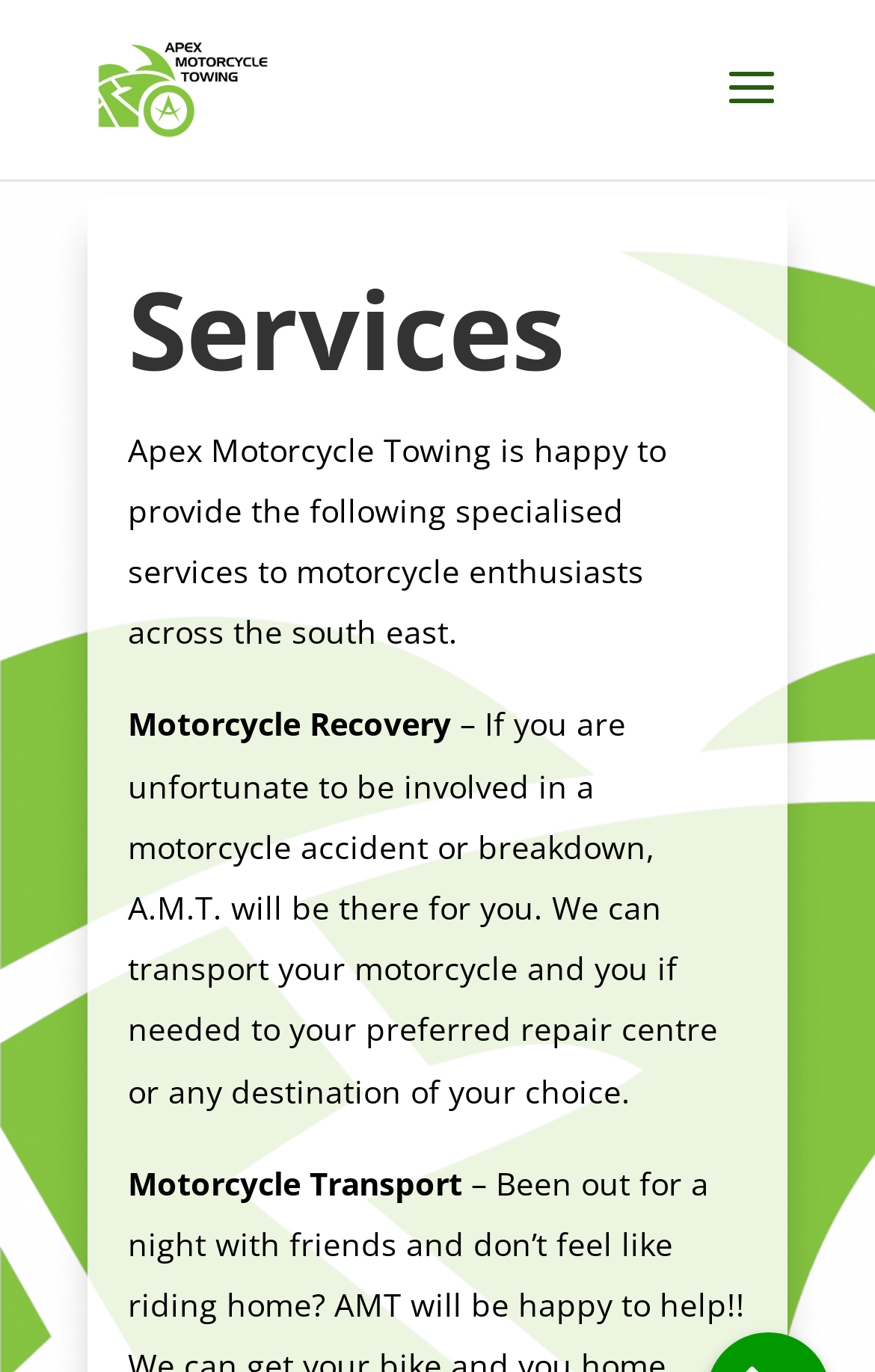What is the scope of Motorcycle Transport service?
Please provide a comprehensive answer based on the information in the image.

The scope of Motorcycle Transport service is to transport the motorcycle to the preferred destination of the rider, which can be a repair centre or any other location of their choice.